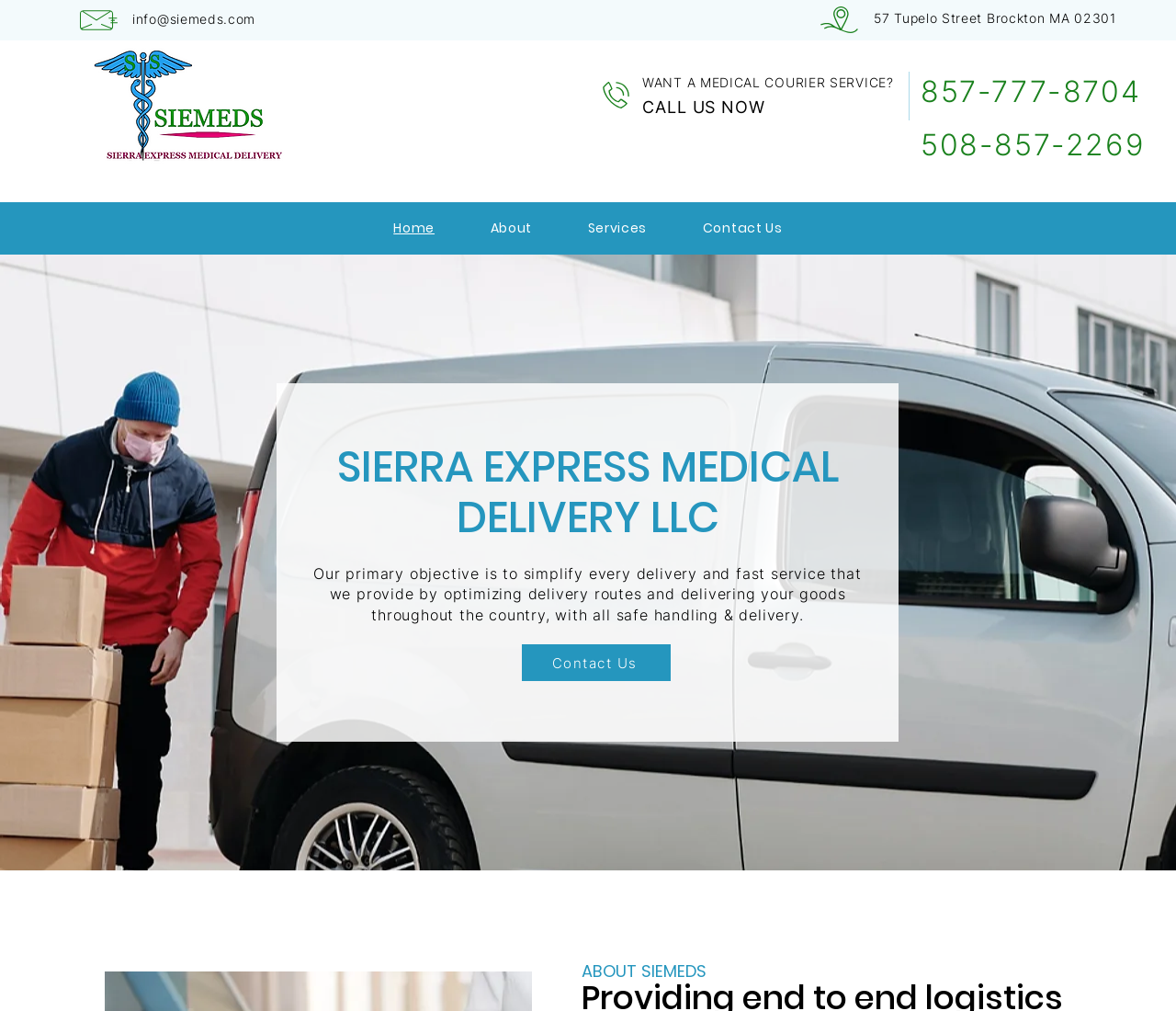Answer the following query concisely with a single word or phrase:
What is the phone number to call for medical courier service?

857-777-8704